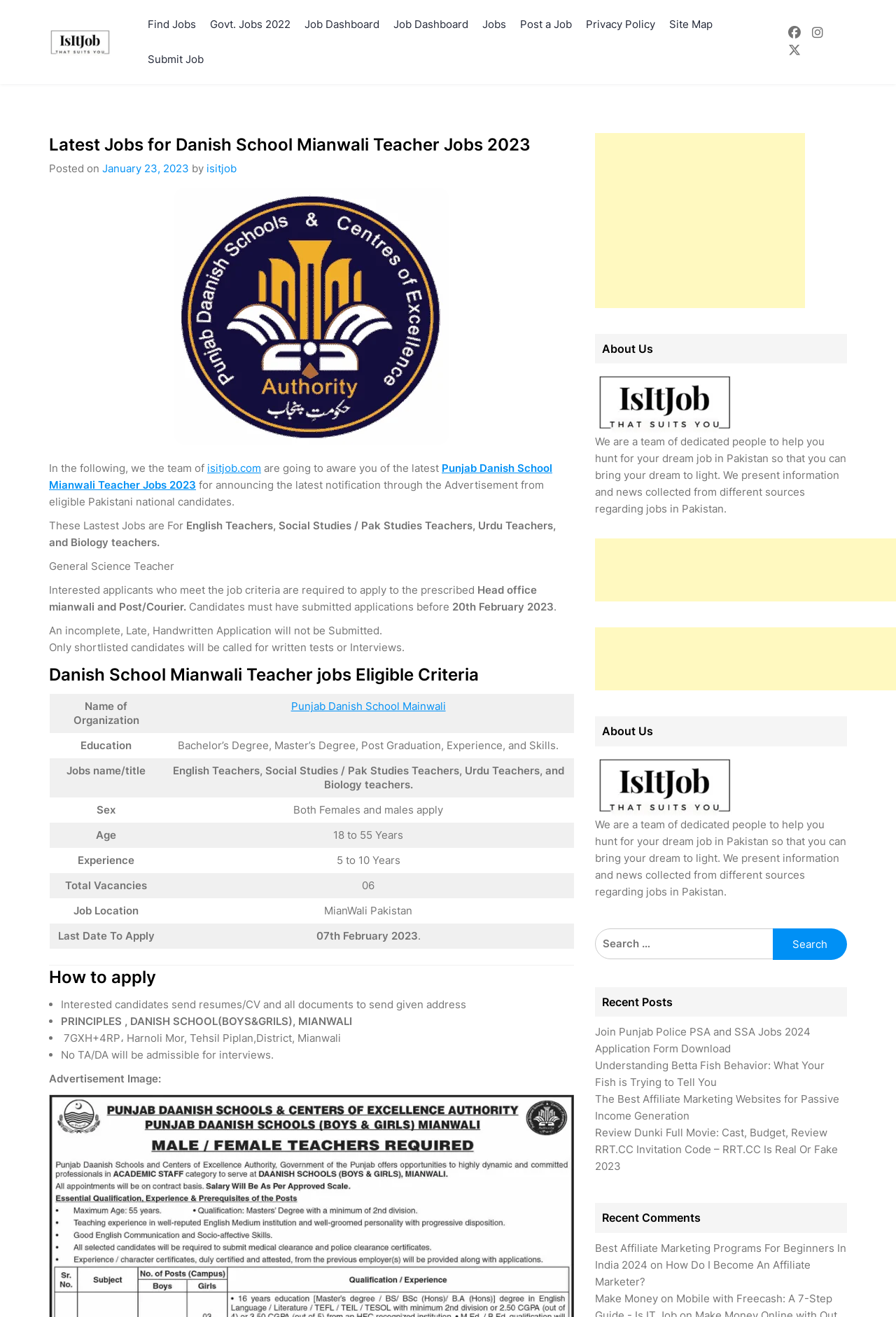How many vacancies are available for the job?
Utilize the information in the image to give a detailed answer to the question.

The number of vacancies available for the job can be found in the table under the 'Danish School Mianwali Teacher jobs Eligible Criteria' section, where it is mentioned as '06' in the 'Total Vacancies' column.